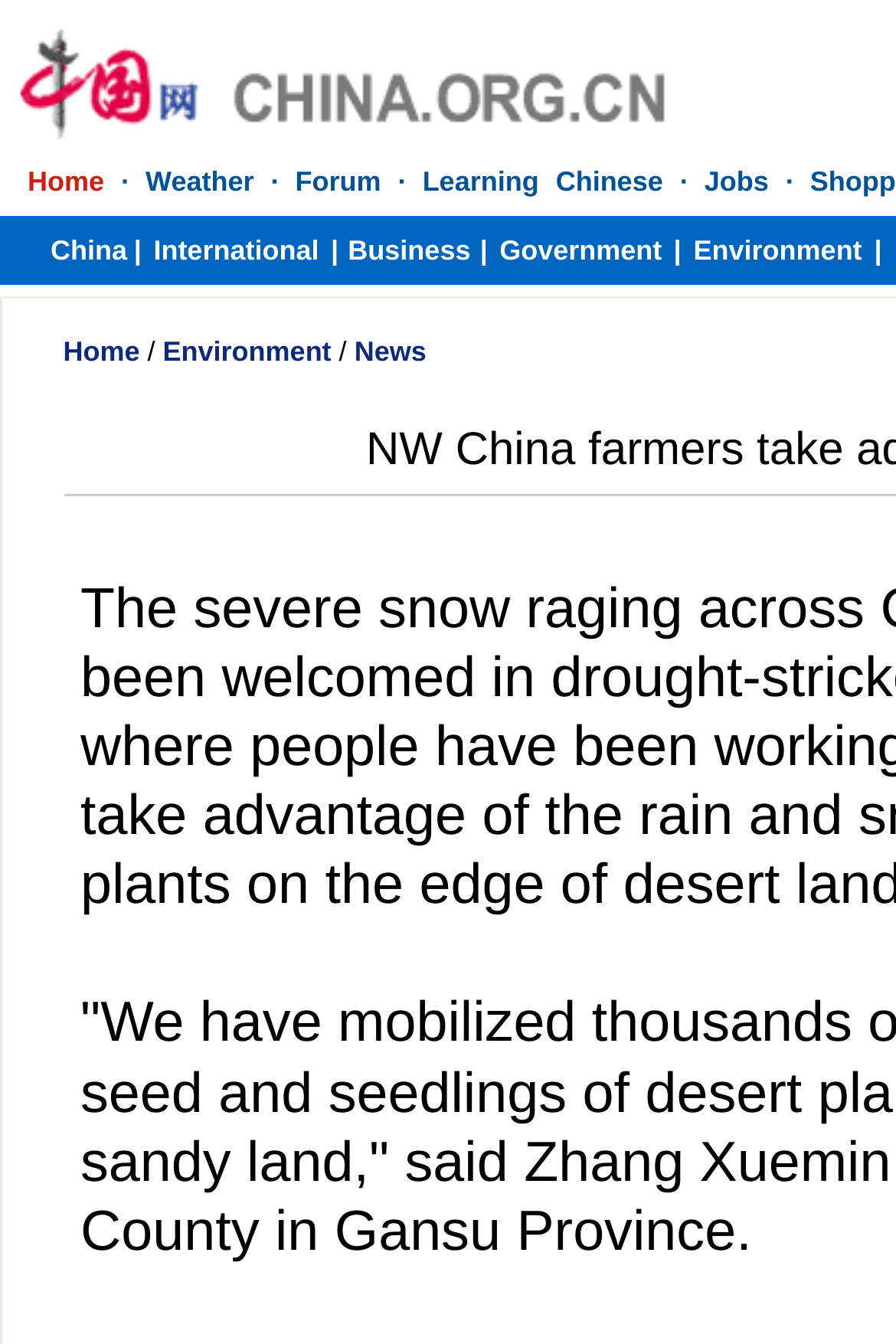Please identify the coordinates of the bounding box for the clickable region that will accomplish this instruction: "Click the 'Jobs' link".

[0.786, 0.122, 0.858, 0.146]